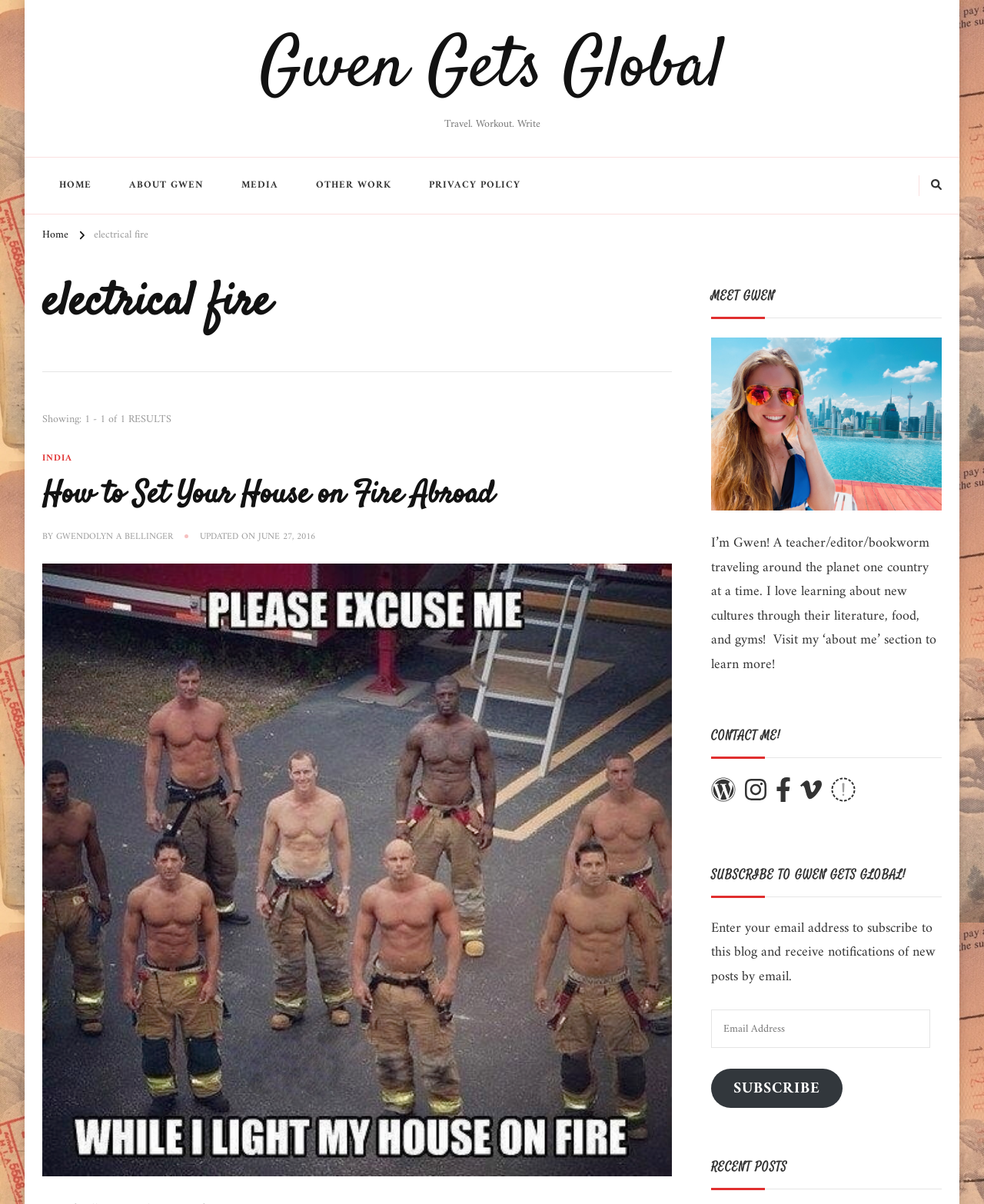Please identify the coordinates of the bounding box for the clickable region that will accomplish this instruction: "Click on the 'WHAT WE DO' link".

None